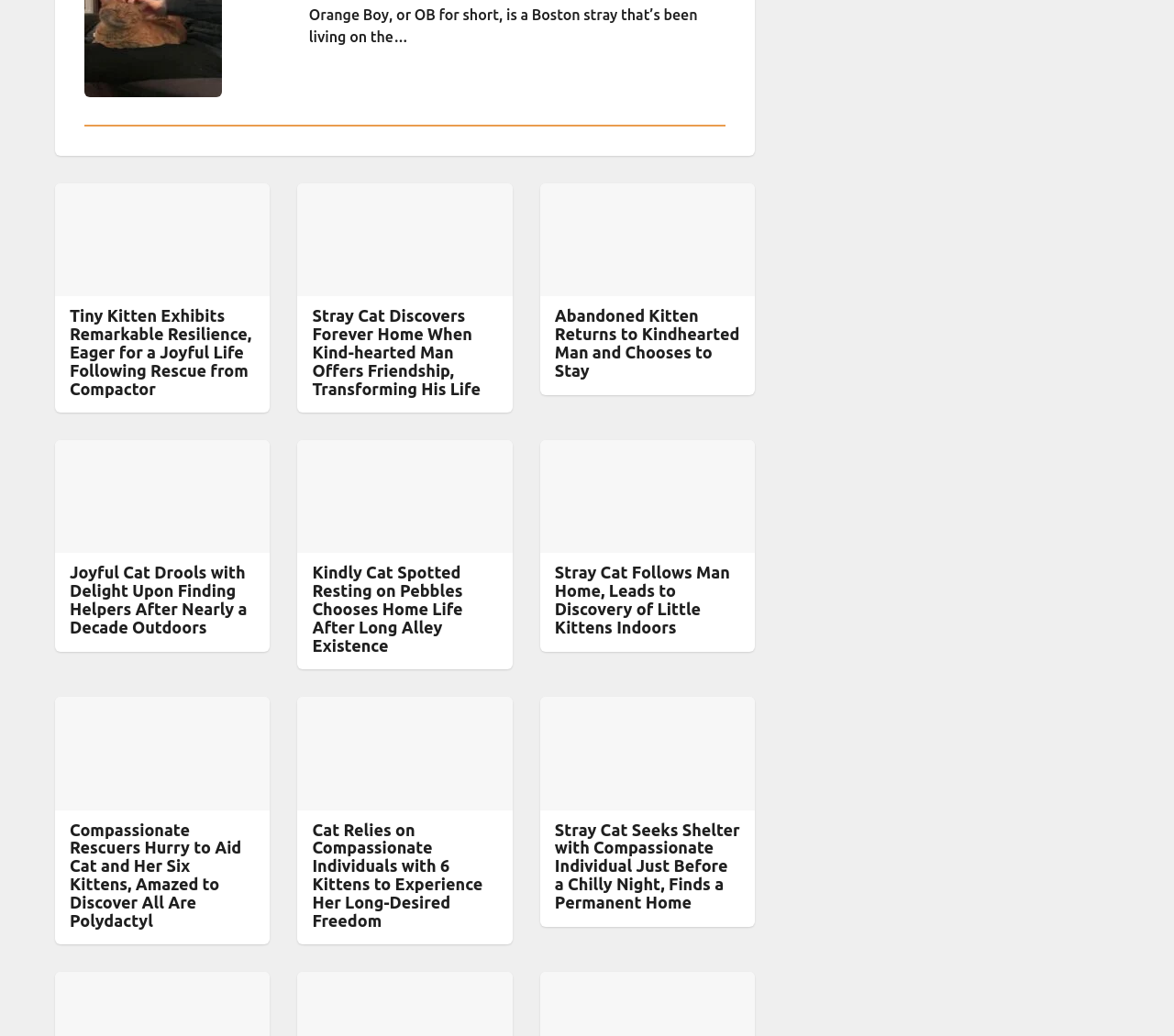Please identify the coordinates of the bounding box for the clickable region that will accomplish this instruction: "Check out the story of an abandoned kitten returning to a kindhearted man".

[0.46, 0.177, 0.643, 0.286]